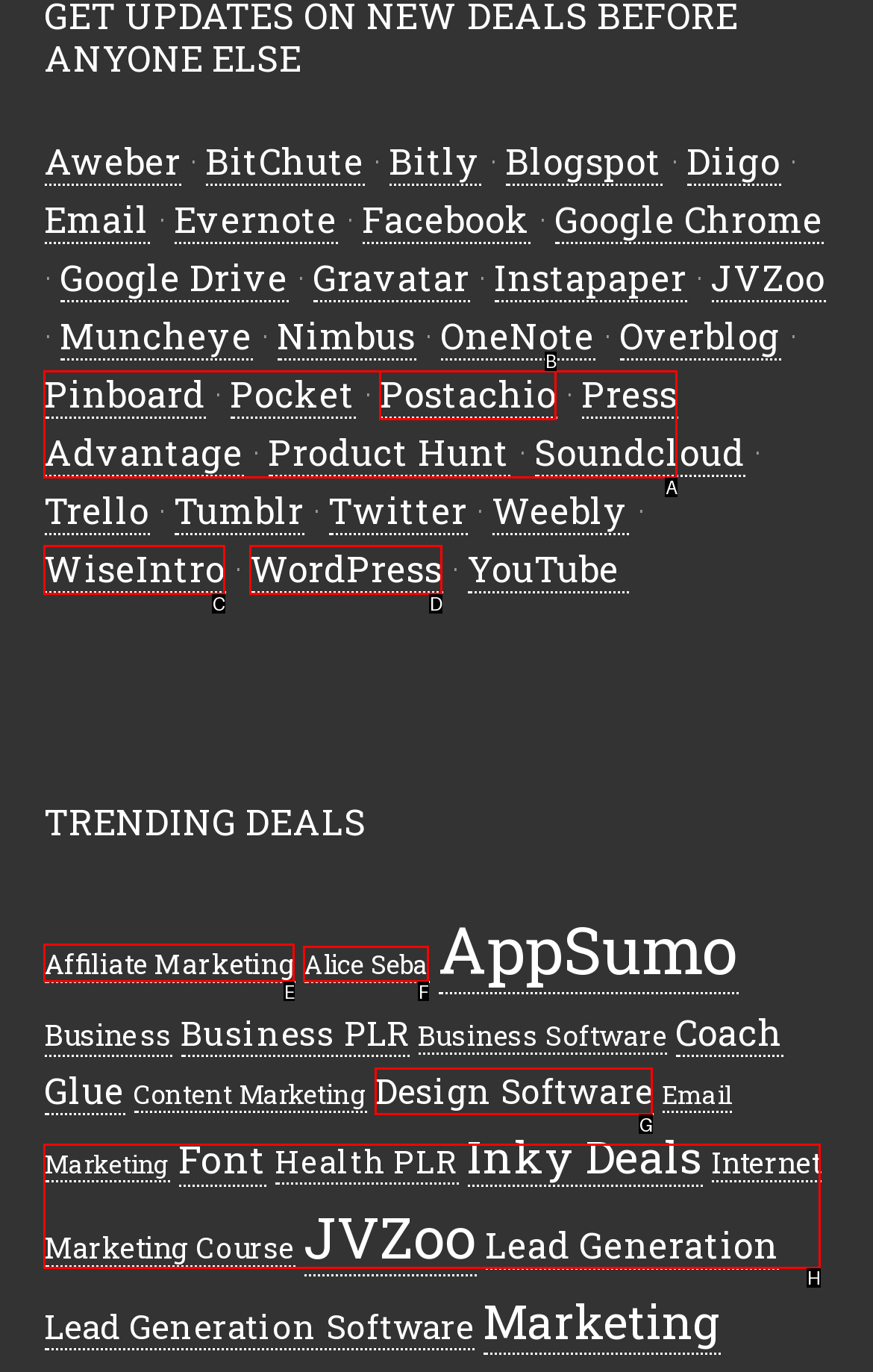Find the option that matches this description: Internet Marketing Course
Provide the corresponding letter directly.

H